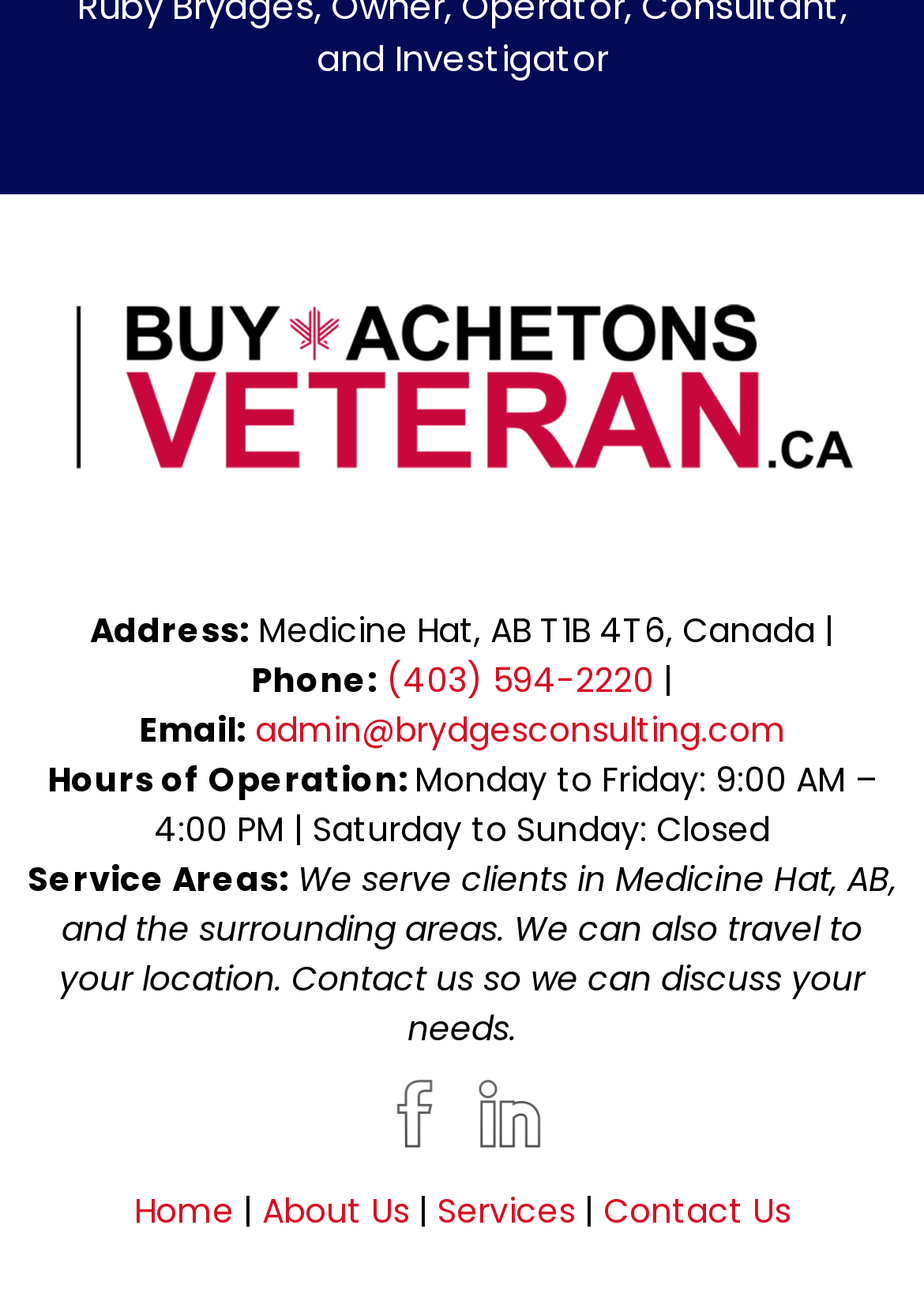Can you specify the bounding box coordinates for the region that should be clicked to fulfill this instruction: "Click the phone number".

[0.418, 0.503, 0.708, 0.539]